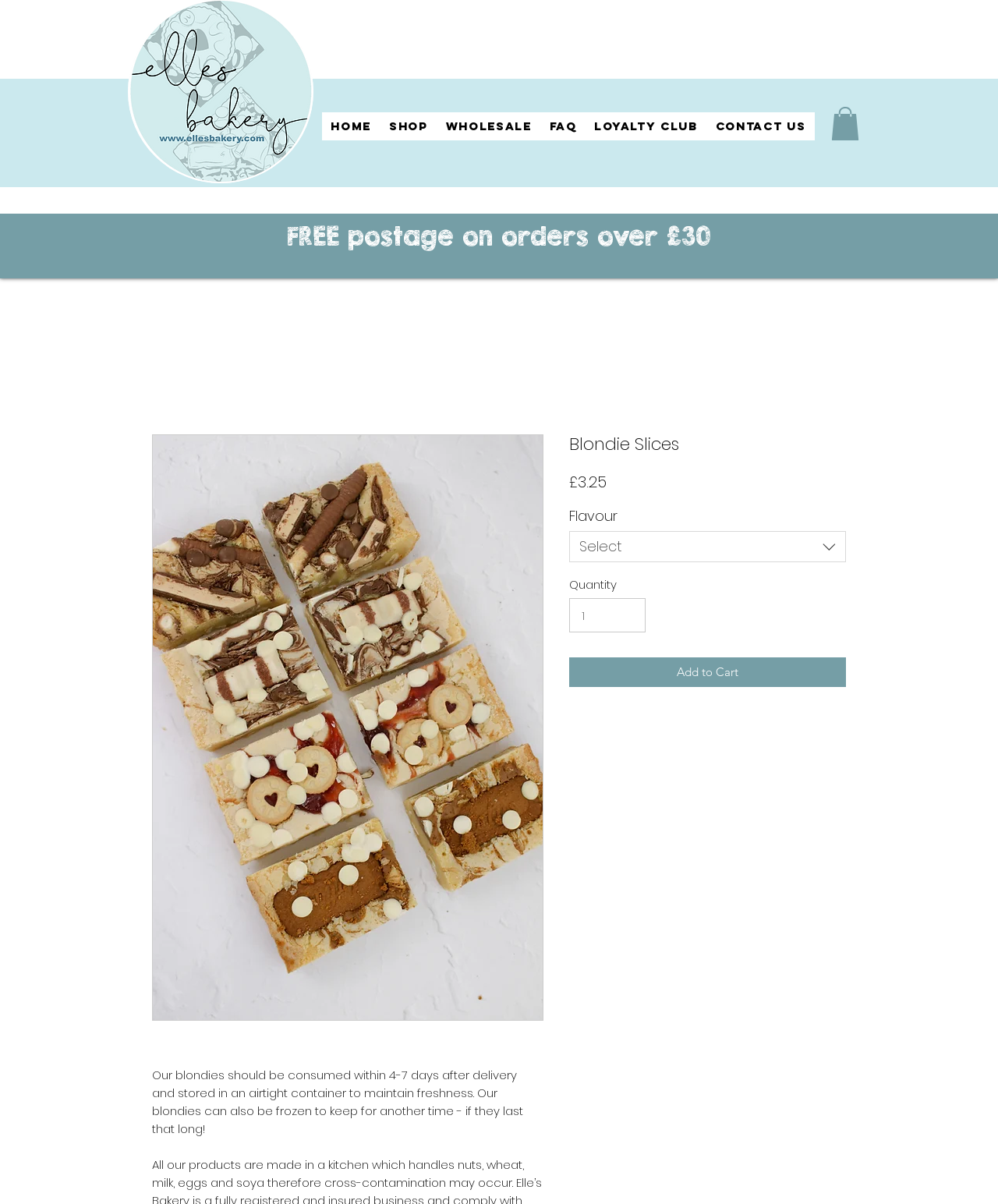Provide a one-word or short-phrase answer to the question:
What is the price of the blondie slice?

£3.25